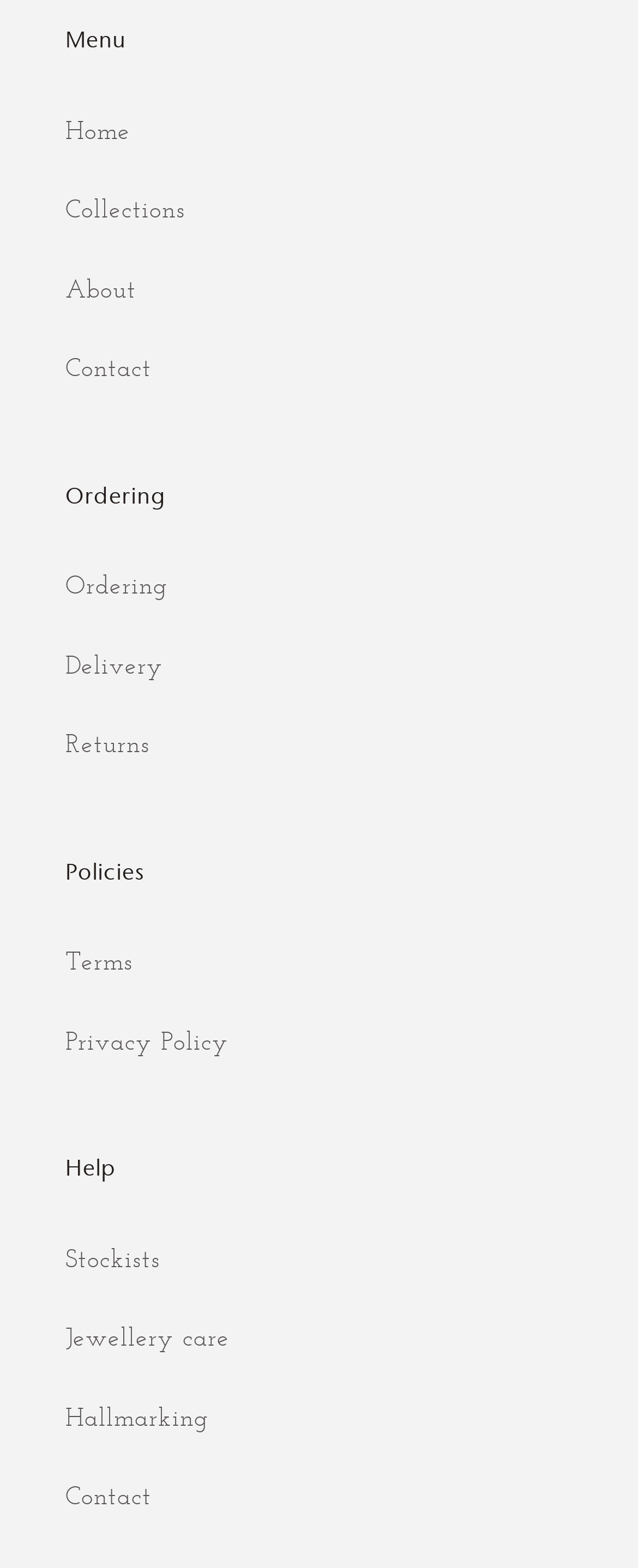Please locate the bounding box coordinates of the region I need to click to follow this instruction: "View Ordering information".

[0.103, 0.348, 0.897, 0.399]